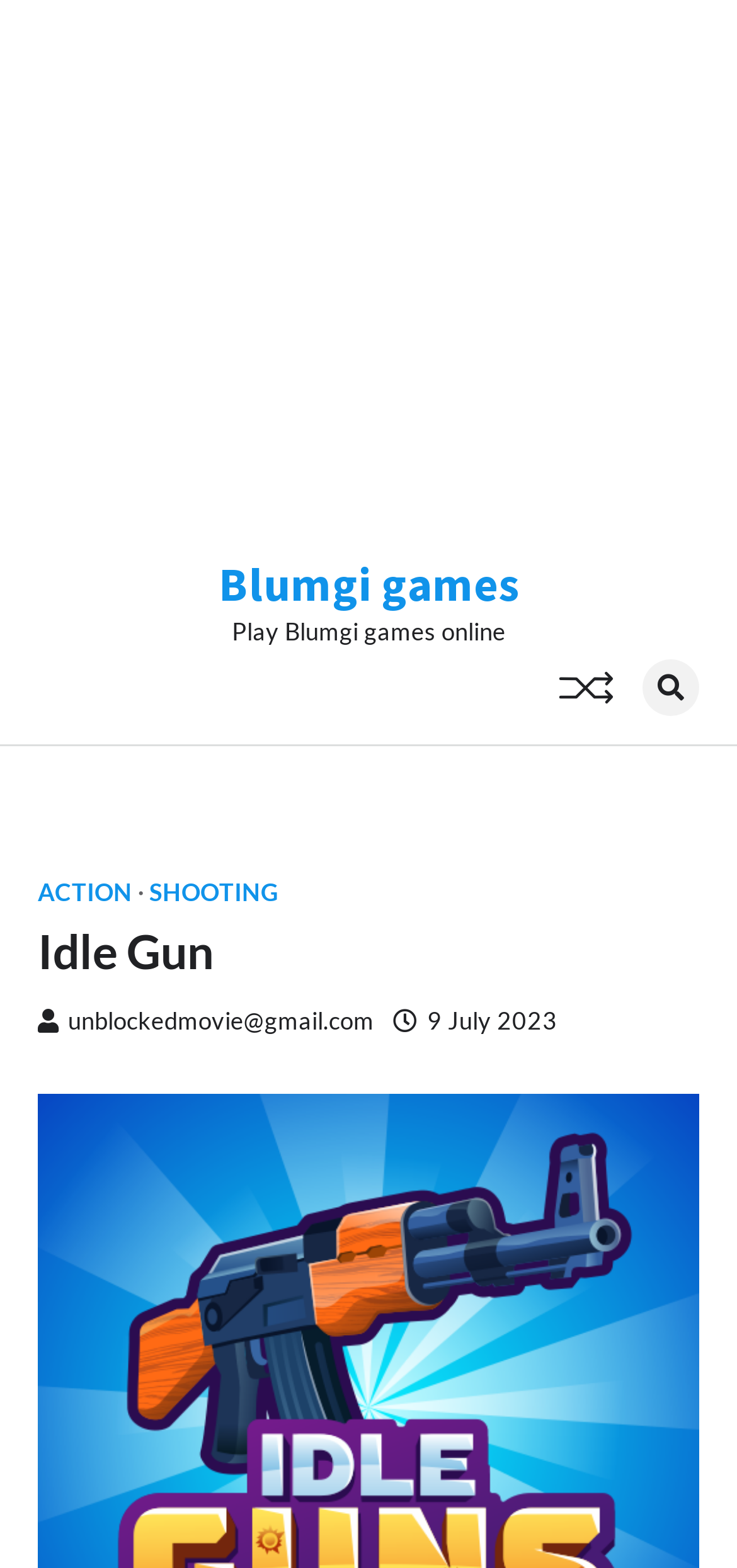What is the symbol represented by ''?
Can you offer a detailed and complete answer to this question?

I inferred this by recognizing the Unicode character '' as a common symbol used to represent a search icon, often found on webpages to facilitate searching.